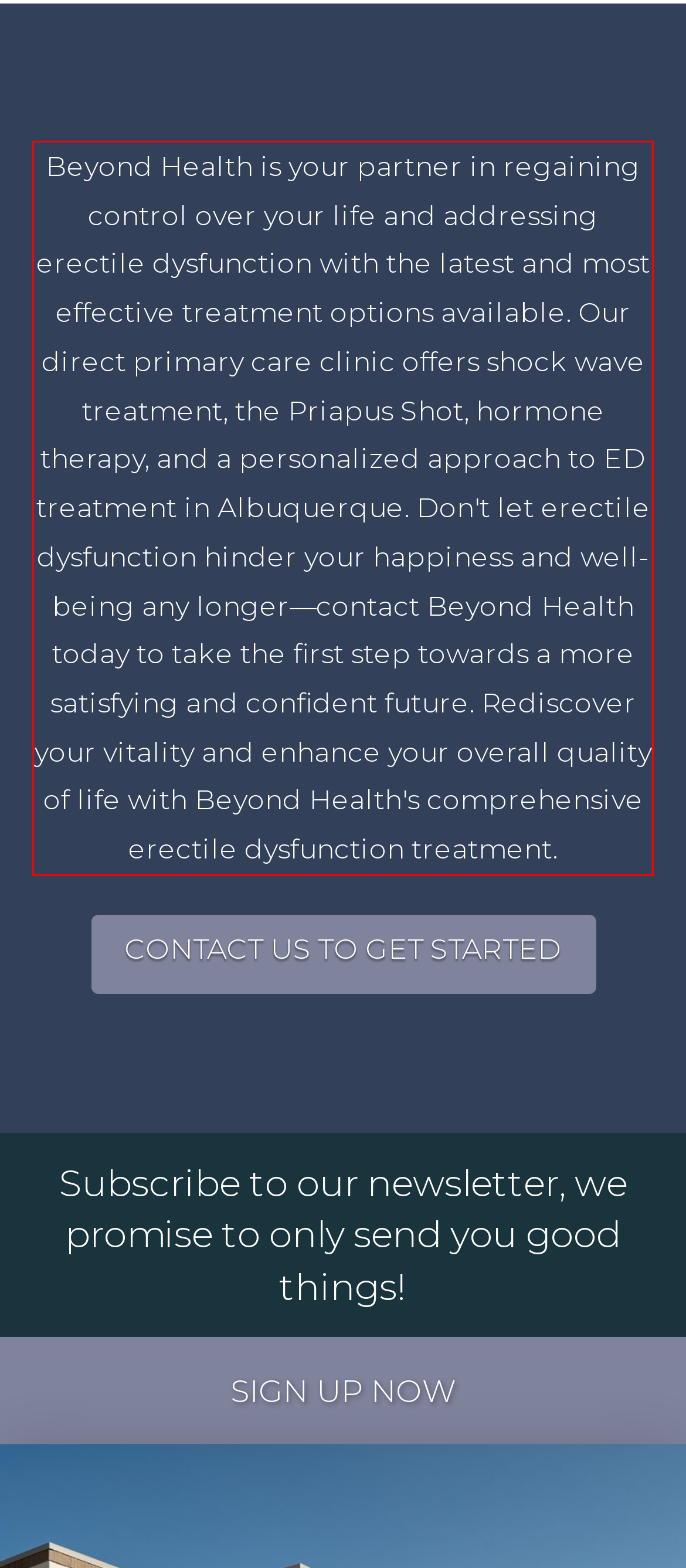Inspect the webpage screenshot that has a red bounding box and use OCR technology to read and display the text inside the red bounding box.

Beyond Health is your partner in regaining control over your life and addressing erectile dysfunction with the latest and most effective treatment options available. Our direct primary care clinic offers shock wave treatment, the Priapus Shot, hormone therapy, and a personalized approach to ED treatment in Albuquerque. Don't let erectile dysfunction hinder your happiness and well-being any longer—contact Beyond Health today to take the first step towards a more satisfying and confident future. Rediscover your vitality and enhance your overall quality of life with Beyond Health's comprehensive erectile dysfunction treatment.